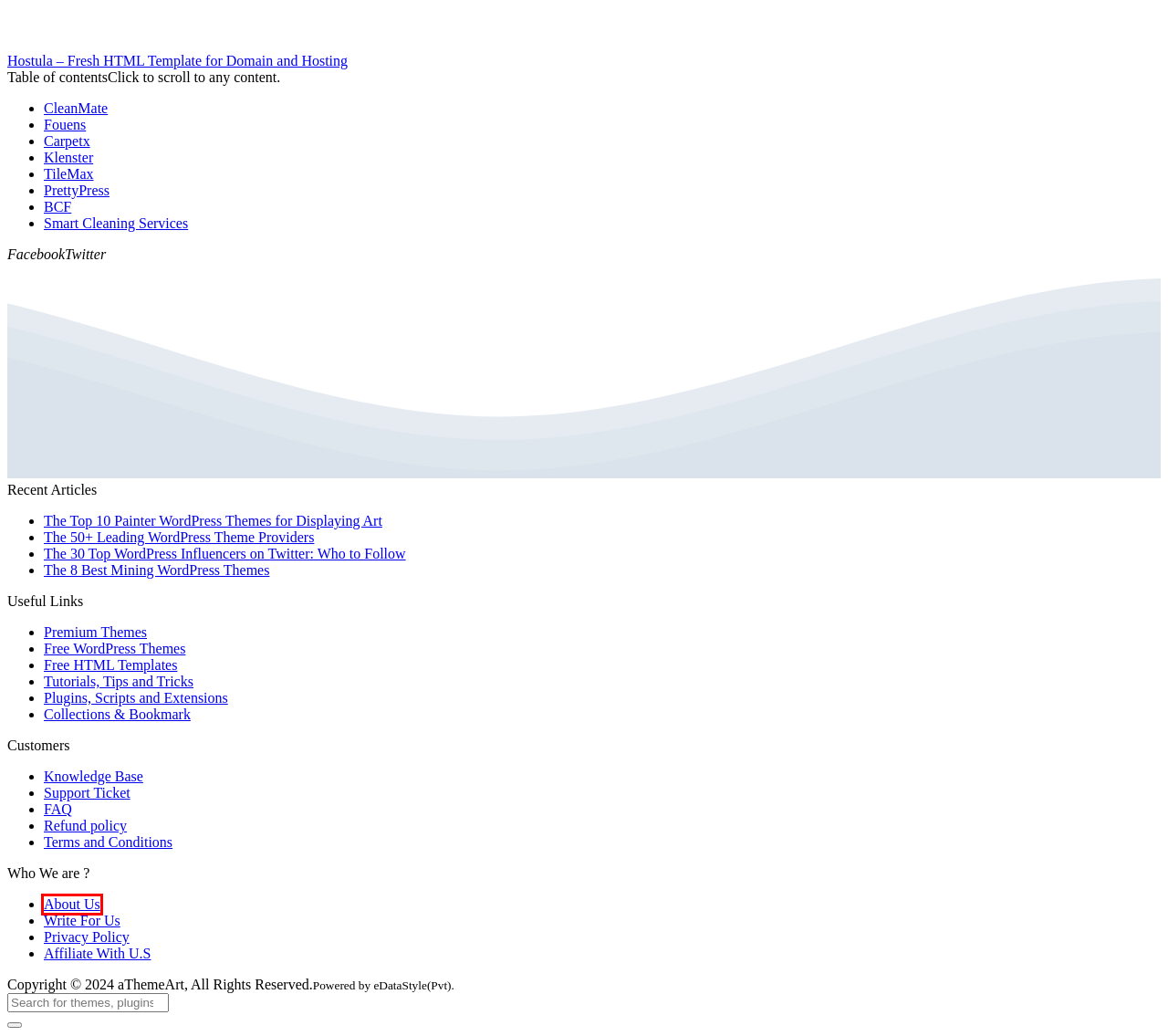Look at the screenshot of a webpage where a red bounding box surrounds a UI element. Your task is to select the best-matching webpage description for the new webpage after you click the element within the bounding box. The available options are:
A. The 50+ Leading WordPress Theme Providers
B. Privacy Policy
C. Frequently Asked Questions ( FAQS )
D. About Us
E. Terms and Conditions
F. The 30 Top WordPress Influencers on Twitter: Who to Follow
G. The 8 Best Mining WordPress Themes
H. The Top 10 Painter WordPress Themes for Displaying Art

D